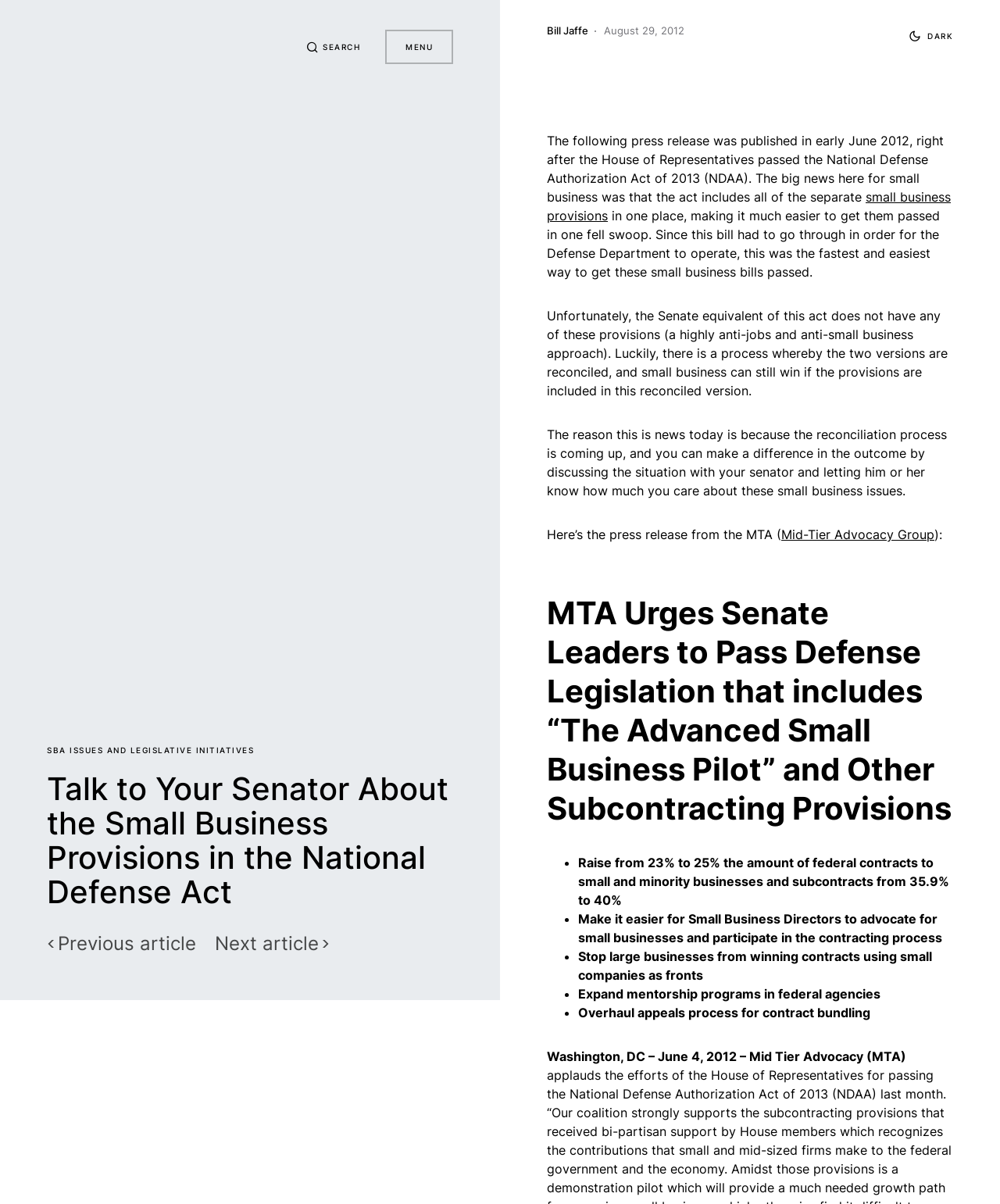Specify the bounding box coordinates of the area to click in order to execute this command: 'View SBA ISSUES AND LEGISLATIVE INITIATIVES'. The coordinates should consist of four float numbers ranging from 0 to 1, and should be formatted as [left, top, right, bottom].

[0.047, 0.619, 0.254, 0.627]